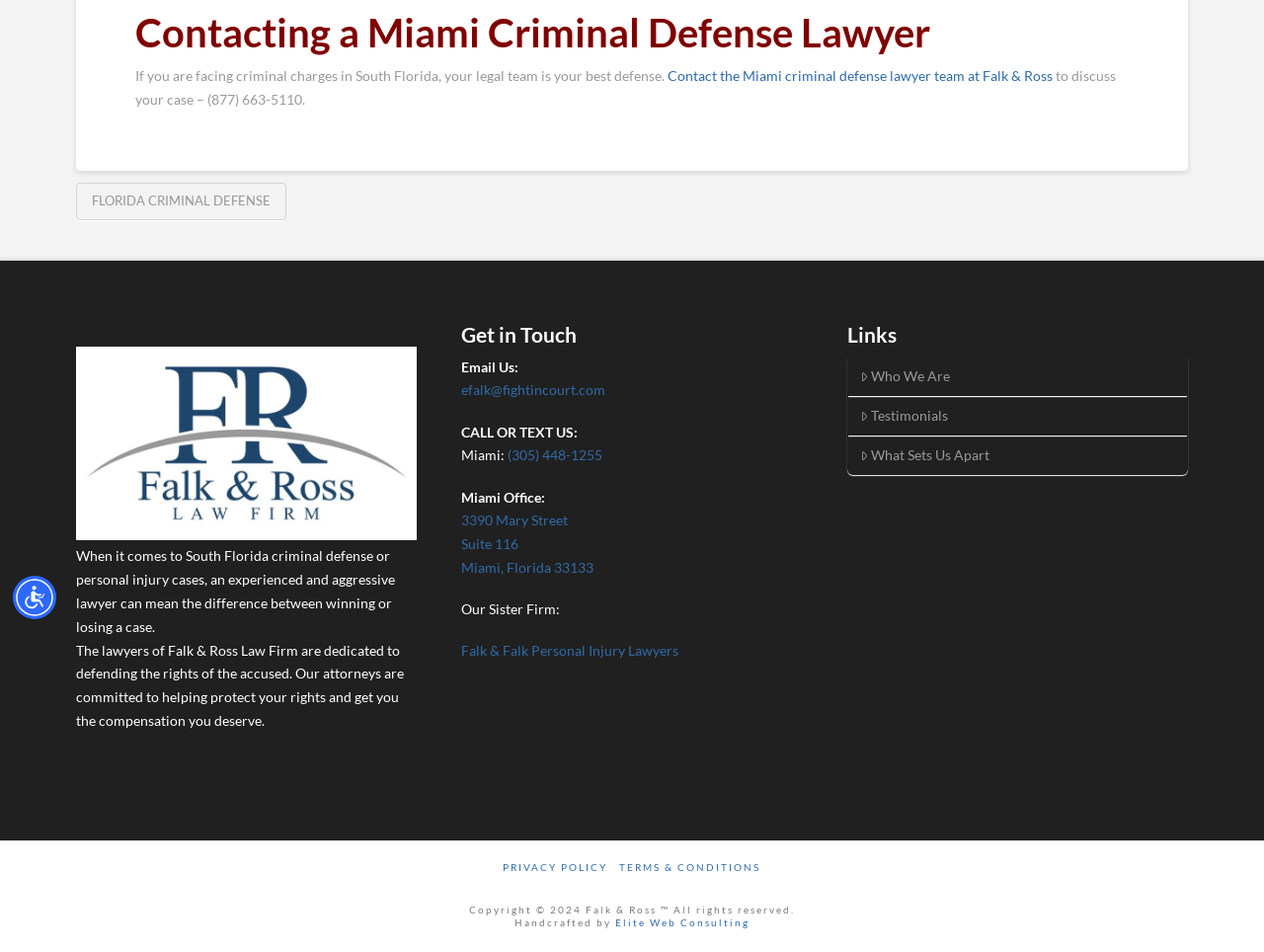Identify the bounding box of the UI element described as follows: "Terms & Conditions". Provide the coordinates as four float numbers in the range of 0 to 1 [left, top, right, bottom].

[0.49, 0.905, 0.602, 0.918]